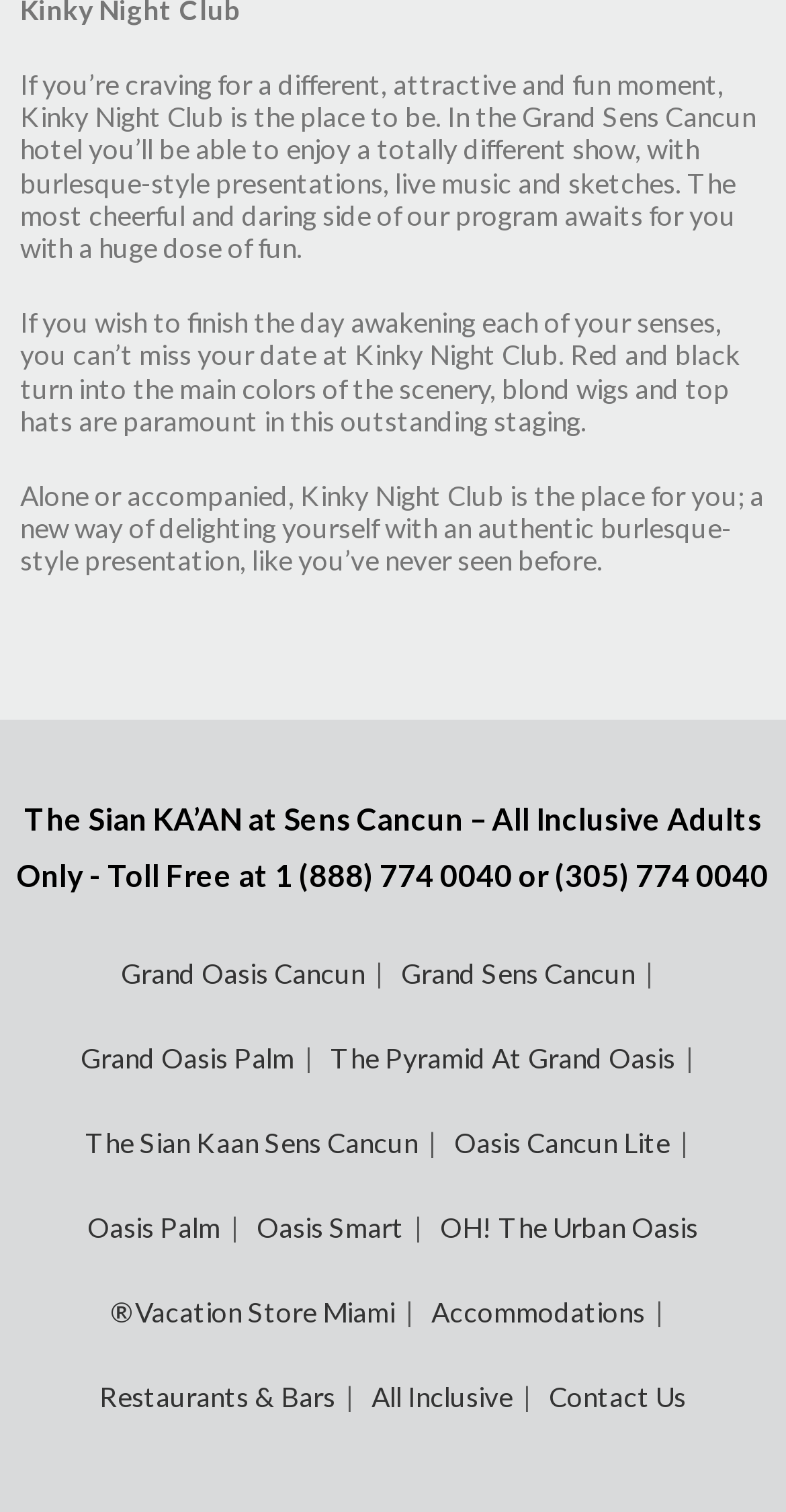Could you locate the bounding box coordinates for the section that should be clicked to accomplish this task: "Contact Us".

[0.699, 0.897, 0.873, 0.952]